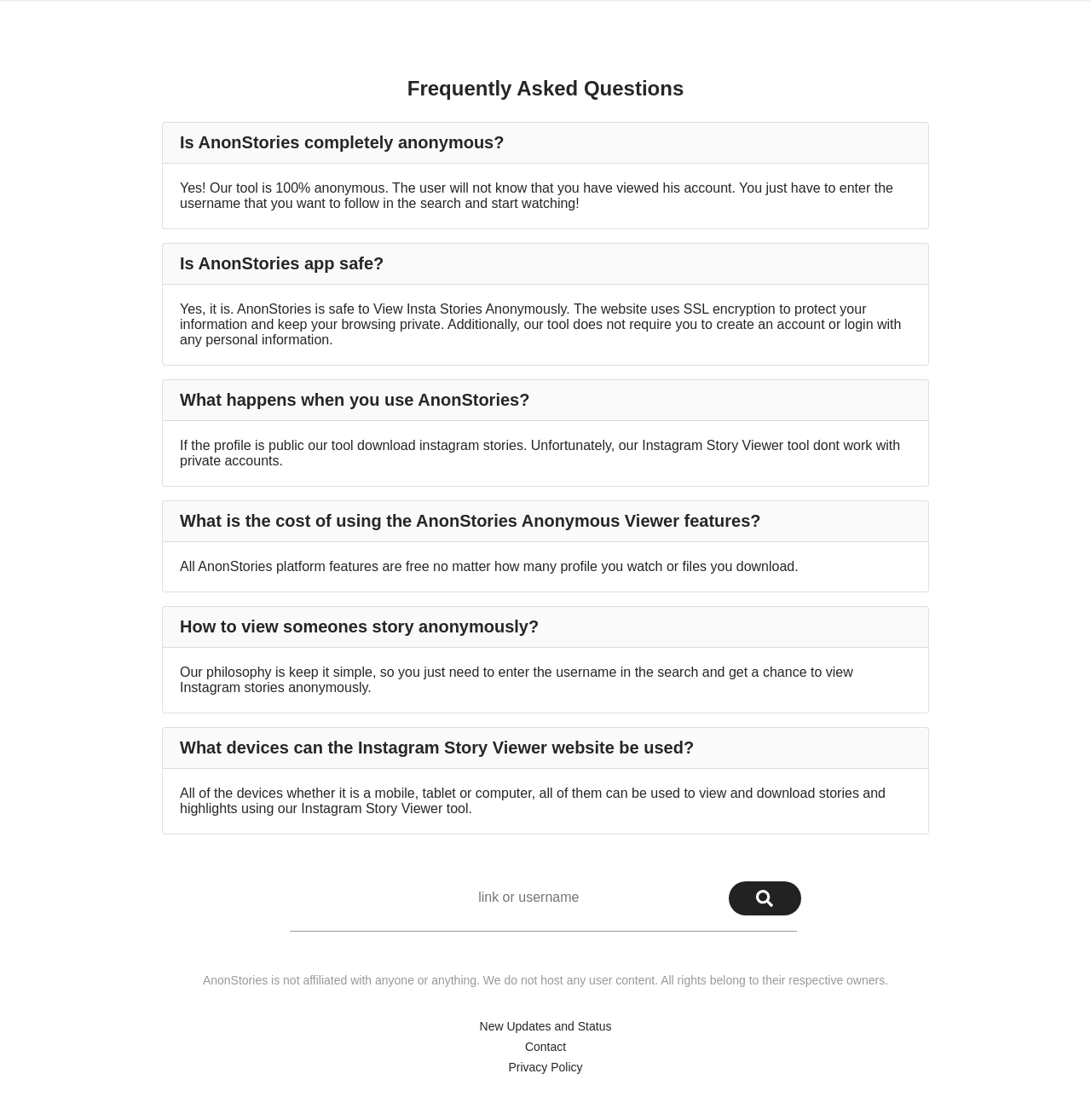What is AnonStories?
Give a single word or phrase answer based on the content of the image.

Anonymous Instagram Story Viewer